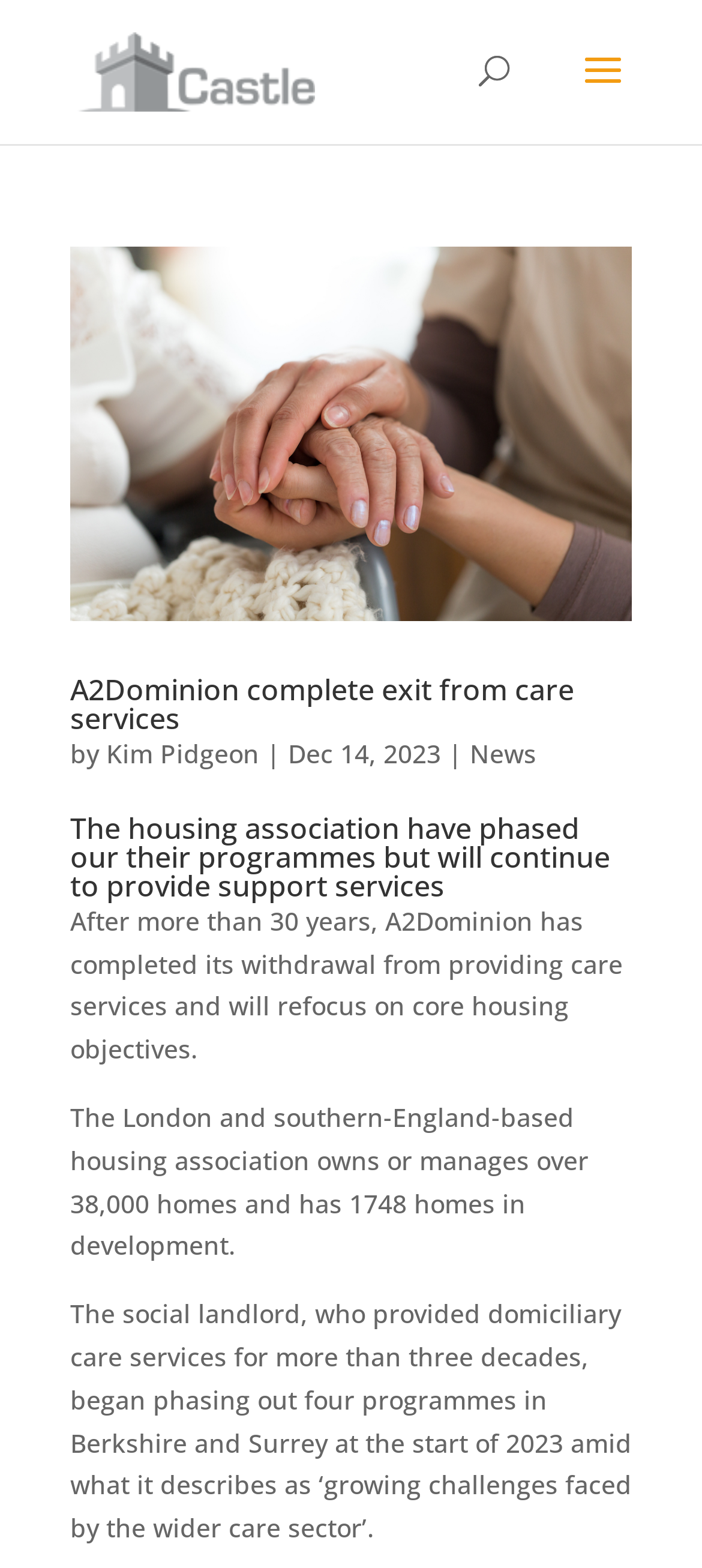Please give a concise answer to this question using a single word or phrase: 
What is the name of the housing association?

A2Dominion